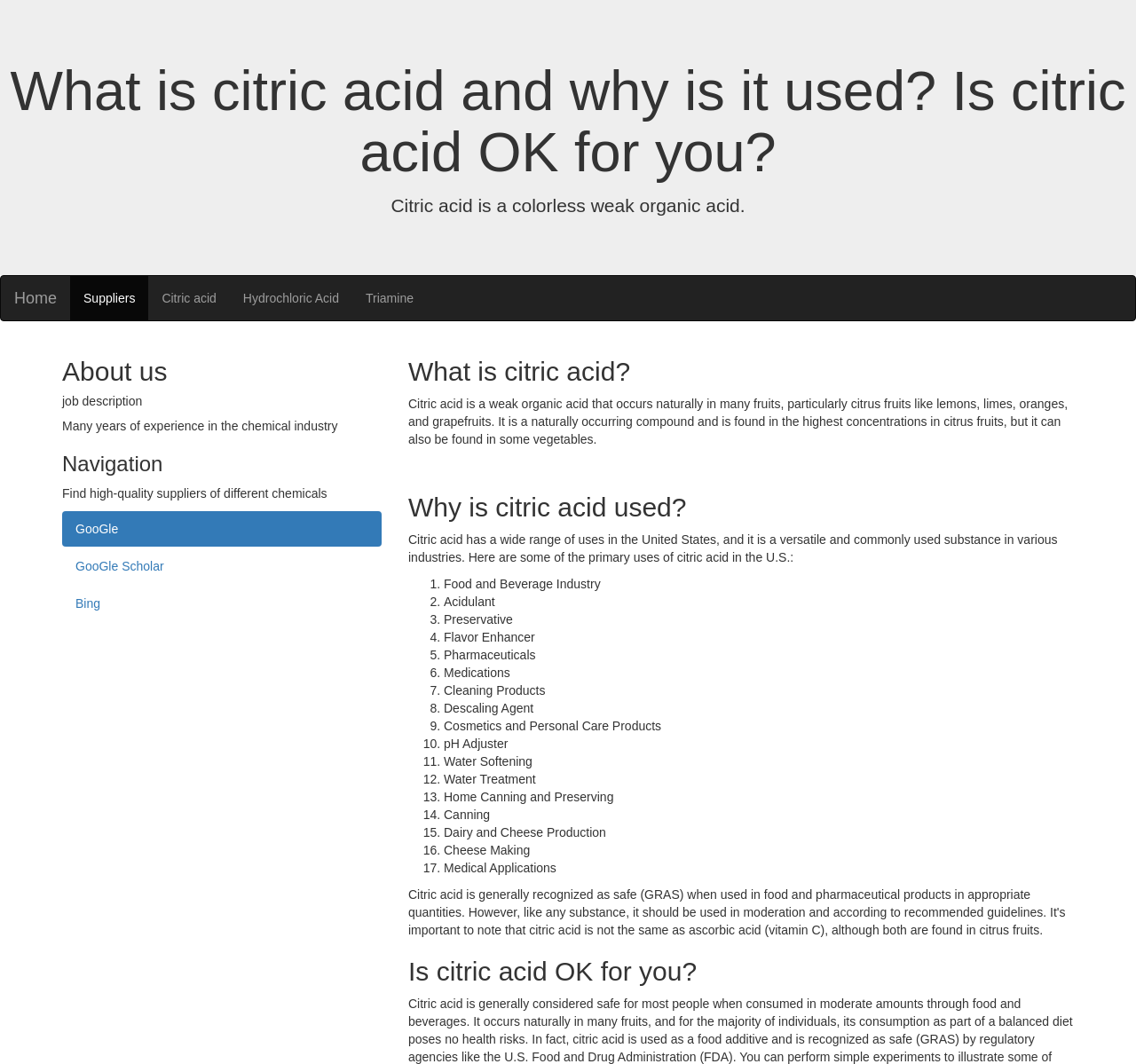Pinpoint the bounding box coordinates of the clickable area needed to execute the instruction: "Click on the 'What is citric acid?' heading". The coordinates should be specified as four float numbers between 0 and 1, i.e., [left, top, right, bottom].

[0.359, 0.335, 0.945, 0.362]